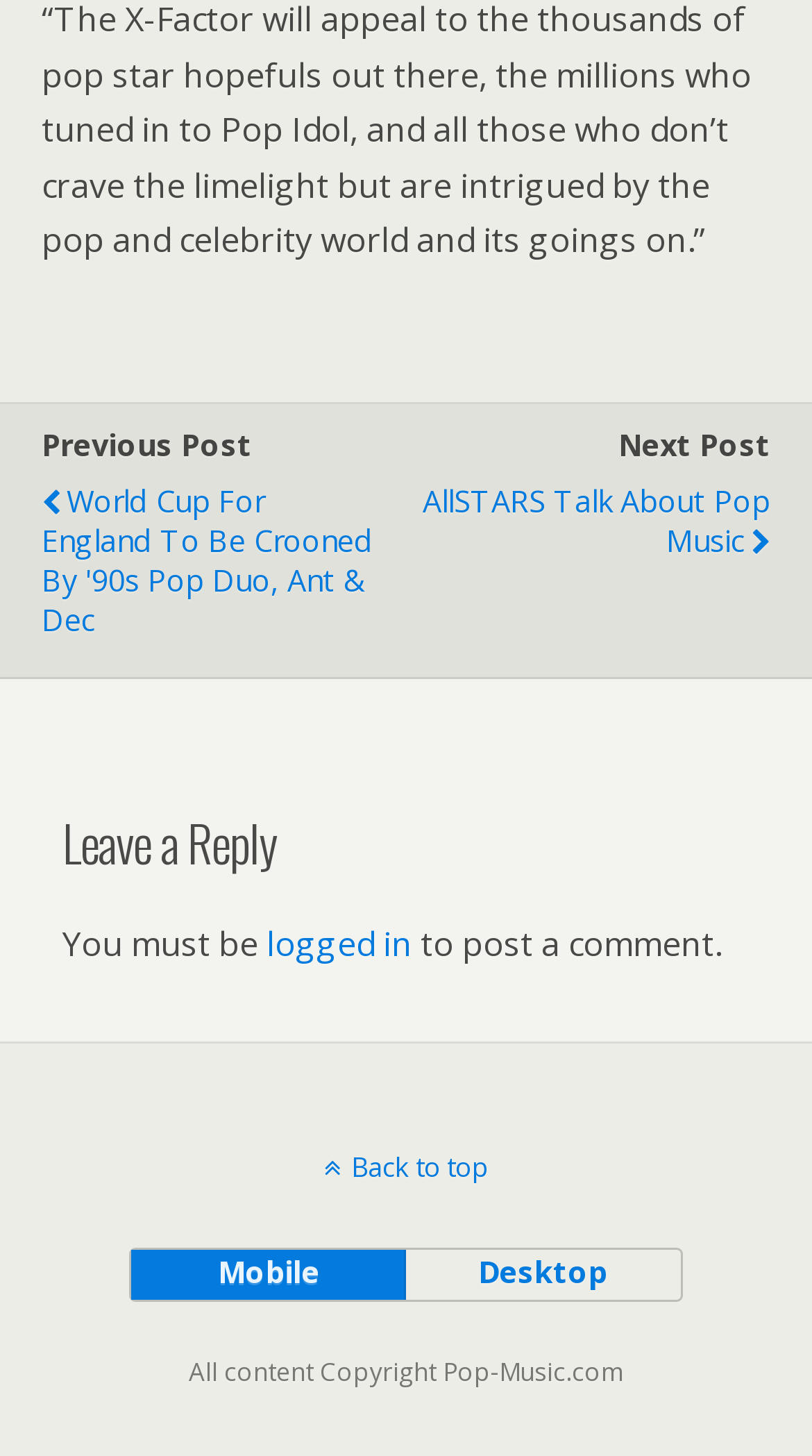What is the copyright information of the website?
Based on the visual details in the image, please answer the question thoroughly.

The static text 'All content Copyright Pop-Music.com' at the bottom of the page indicates that the website's content is copyrighted by Pop-Music.com.